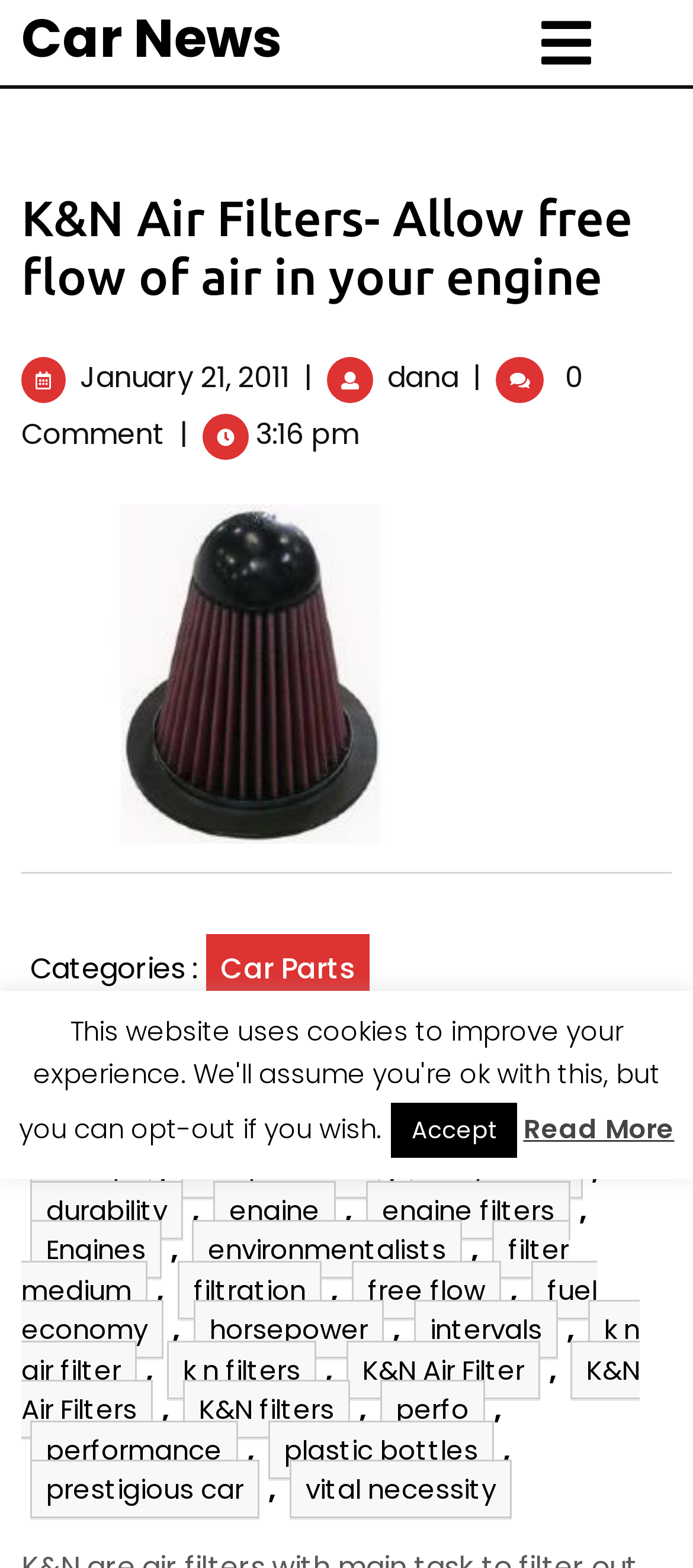Identify the bounding box coordinates of the clickable region required to complete the instruction: "Learn about air filters". The coordinates should be given as four float numbers within the range of 0 and 1, i.e., [left, top, right, bottom].

[0.241, 0.676, 0.451, 0.714]